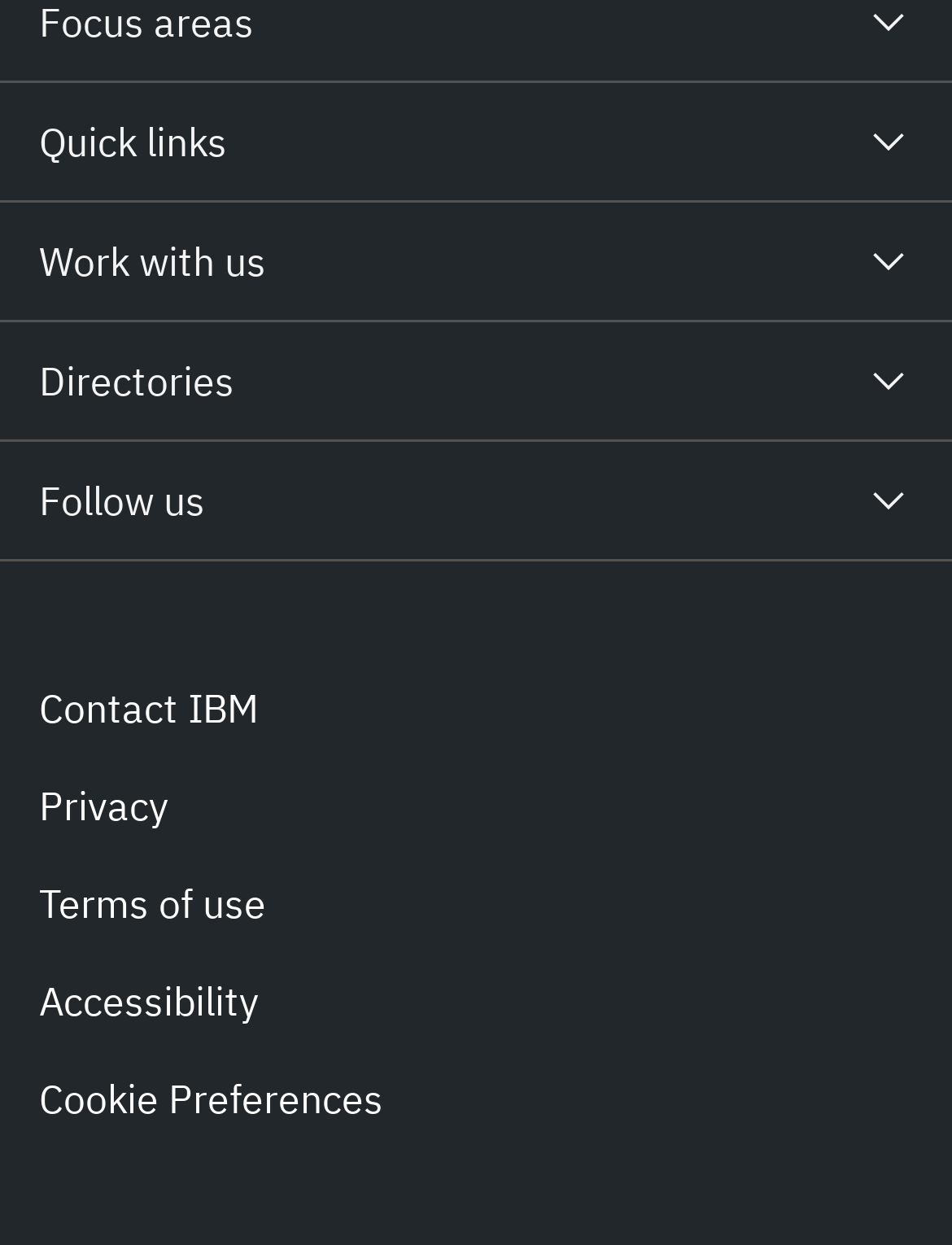Please find the bounding box coordinates of the element that must be clicked to perform the given instruction: "Click Contact IBM". The coordinates should be four float numbers from 0 to 1, i.e., [left, top, right, bottom].

[0.041, 0.545, 0.272, 0.592]